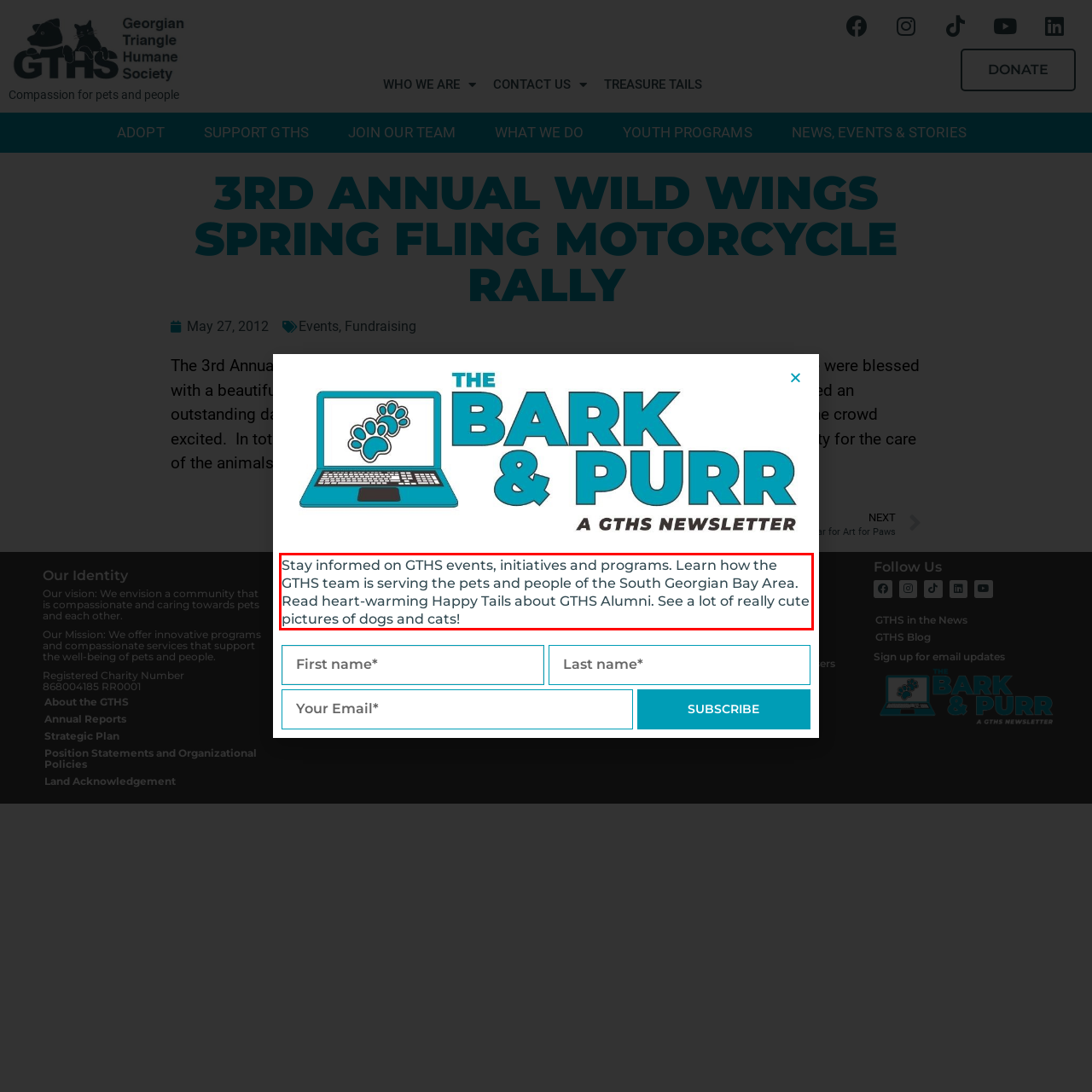There is a screenshot of a webpage with a red bounding box around a UI element. Please use OCR to extract the text within the red bounding box.

Stay informed on GTHS events, initiatives and programs. Learn how the GTHS team is serving the pets and people of the South Georgian Bay Area. Read heart-warming Happy Tails about GTHS Alumni. See a lot of really cute pictures of dogs and cats!